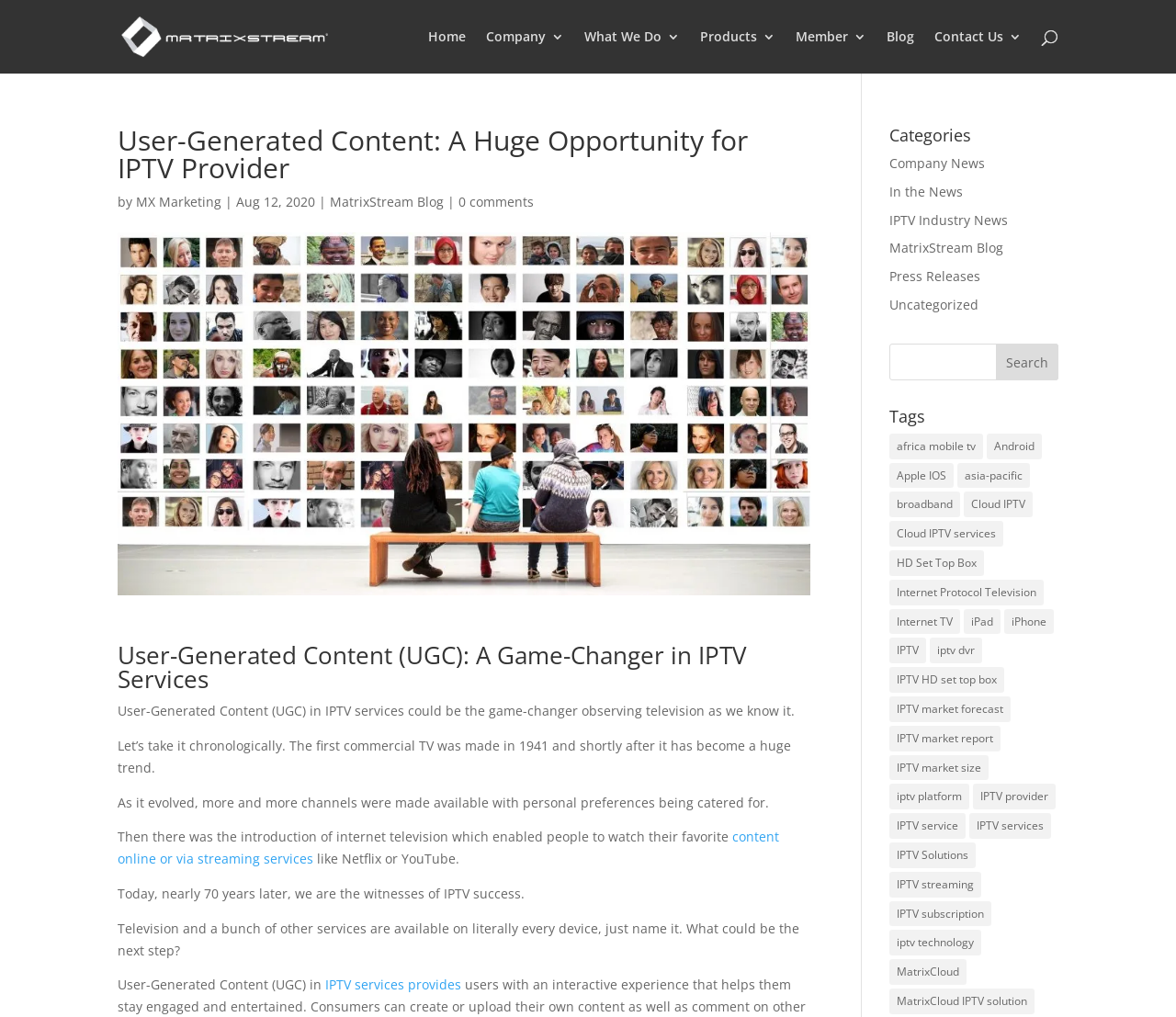Present a detailed account of what is displayed on the webpage.

This webpage is about user-generated content and its potential impact on IPTV providers. At the top, there is a logo of MatrixStream Technologies, Inc. with a link to the company's website. Below the logo, there is a navigation menu with links to various sections of the website, including Home, Company, What We Do, Products, Member, Blog, and Contact Us.

The main content of the webpage is an article titled "User-Generated Content: A Huge Opportunity for IPTV Provider". The article is written by MX Marketing and was published on August 12, 2020. There is an image related to the article, and below it, there is a brief summary of the article. The article itself is divided into several paragraphs, discussing the evolution of television, the introduction of internet television, and the potential of user-generated content in IPTV services.

On the right side of the webpage, there are two sections: Categories and Tags. The Categories section lists various categories of articles, including Company News, In the News, IPTV Industry News, and Press Releases. The Tags section lists various tags related to IPTV, including africa mobile tv, Android, Apple IOS, and Cloud IPTV.

At the bottom of the webpage, there is a search bar where users can search for specific articles or topics.